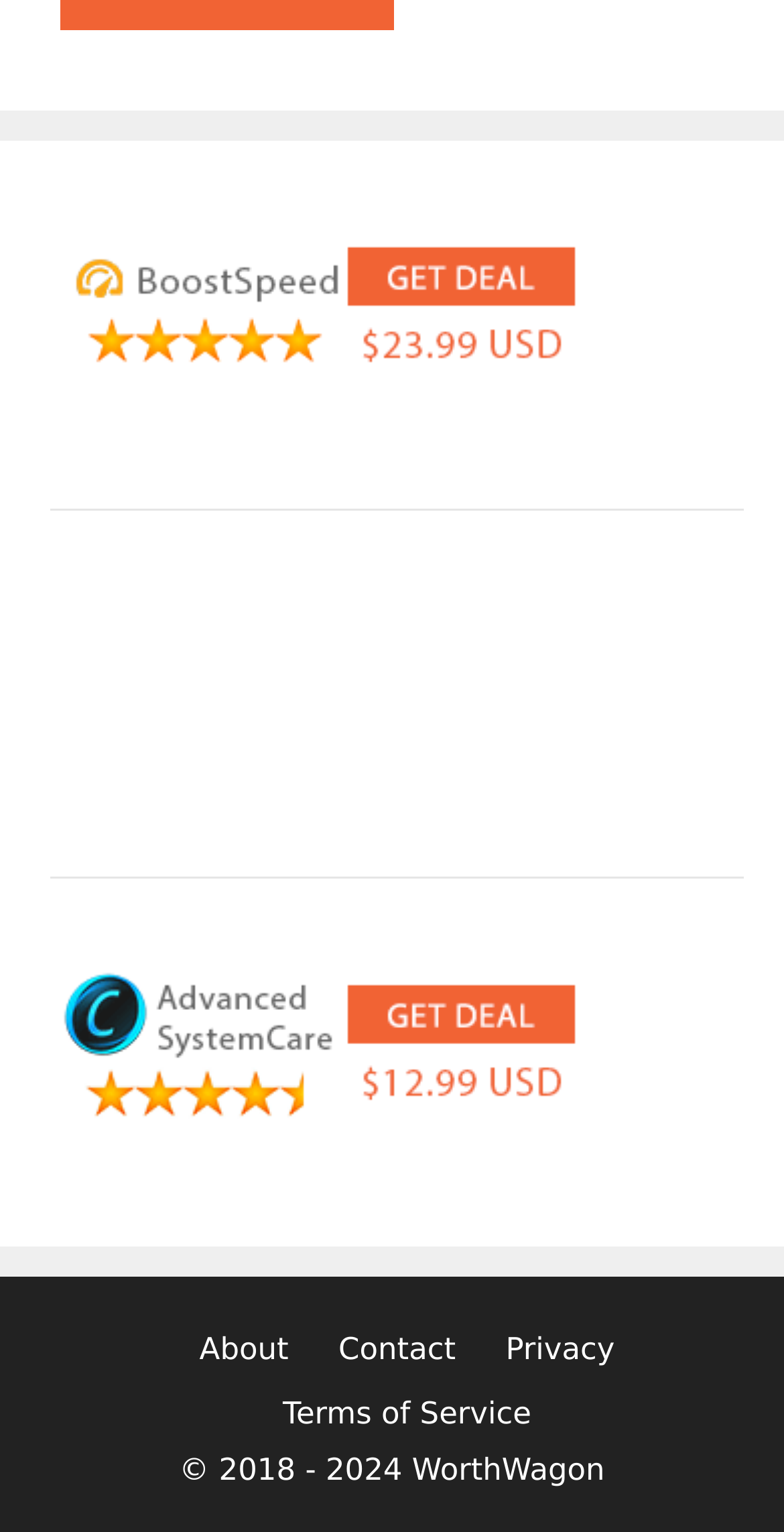Using the provided description: "Contact", find the bounding box coordinates of the corresponding UI element. The output should be four float numbers between 0 and 1, in the format [left, top, right, bottom].

[0.432, 0.868, 0.581, 0.892]